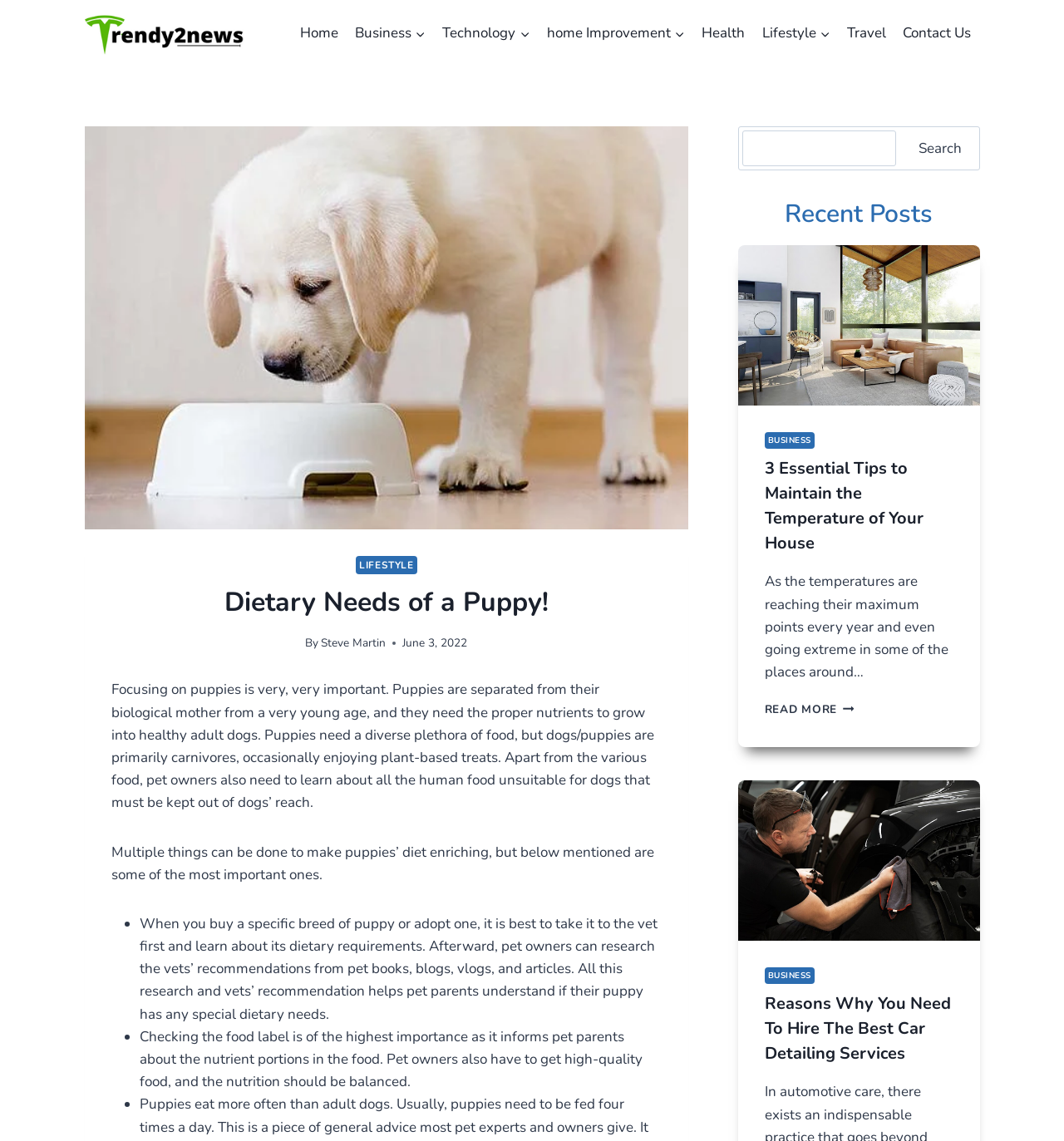From the details in the image, provide a thorough response to the question: What is the date of the article about puppies?

I obtained the answer by looking at the time element with the text 'June 3, 2022', which represents the date of the article.